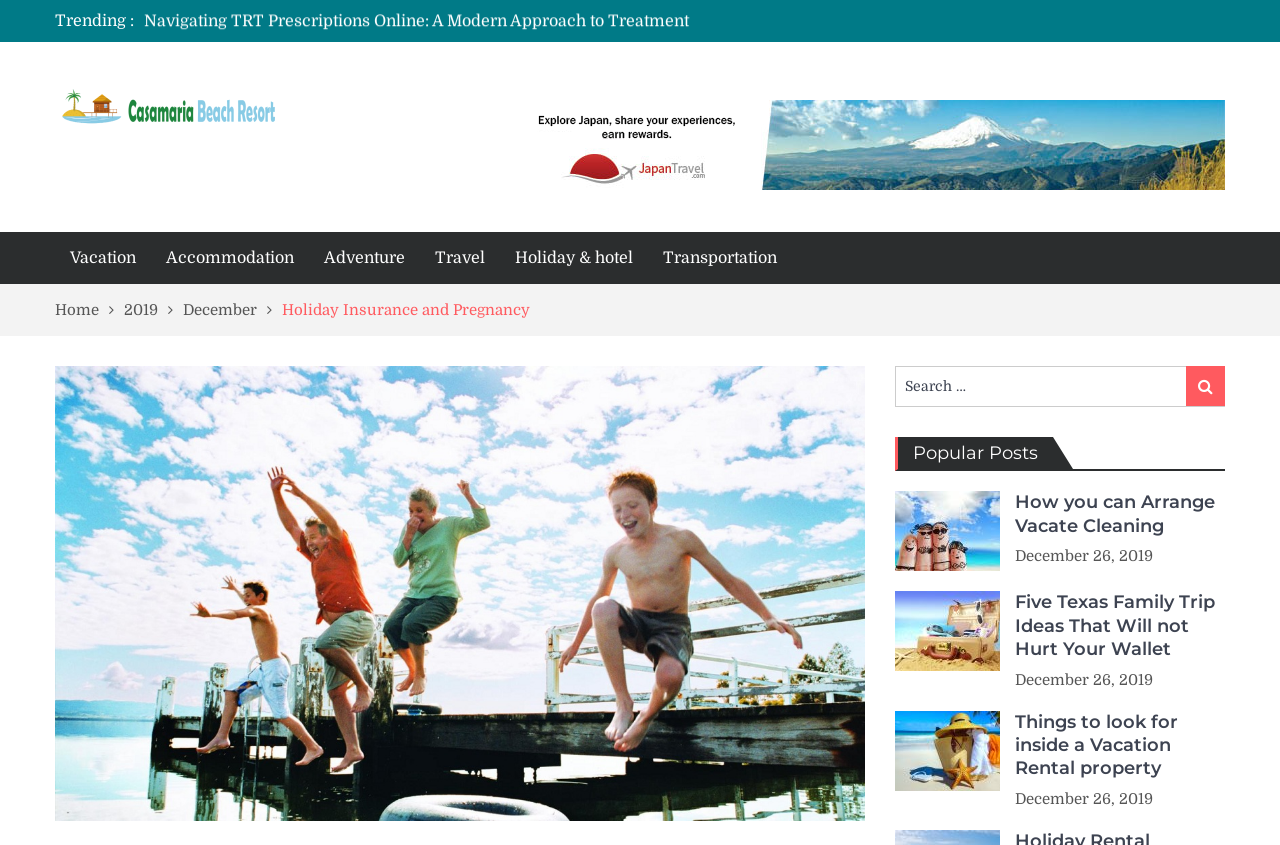Give a one-word or short phrase answer to this question: 
How many links are there in the navigation section?

5